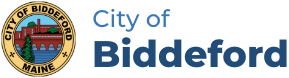What is the purpose of the logo?
Answer the question with a detailed explanation, including all necessary information.

The caption suggests that the logo is used on the city's official website and materials to communicate innovation and connection to its history, implying that the logo serves as a visual representation of the city's identity and values.